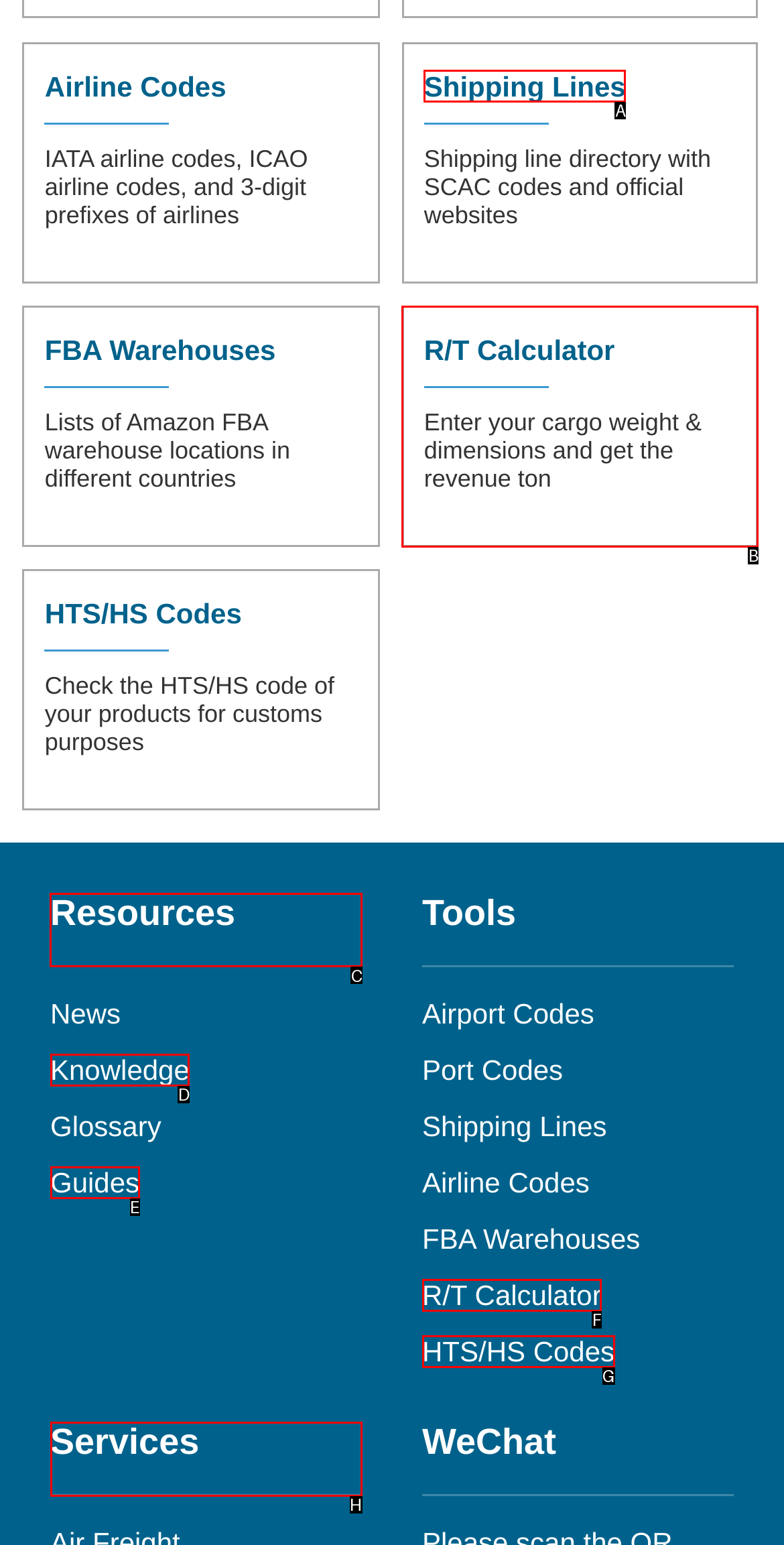Identify which lettered option to click to carry out the task: Go to Resources. Provide the letter as your answer.

C